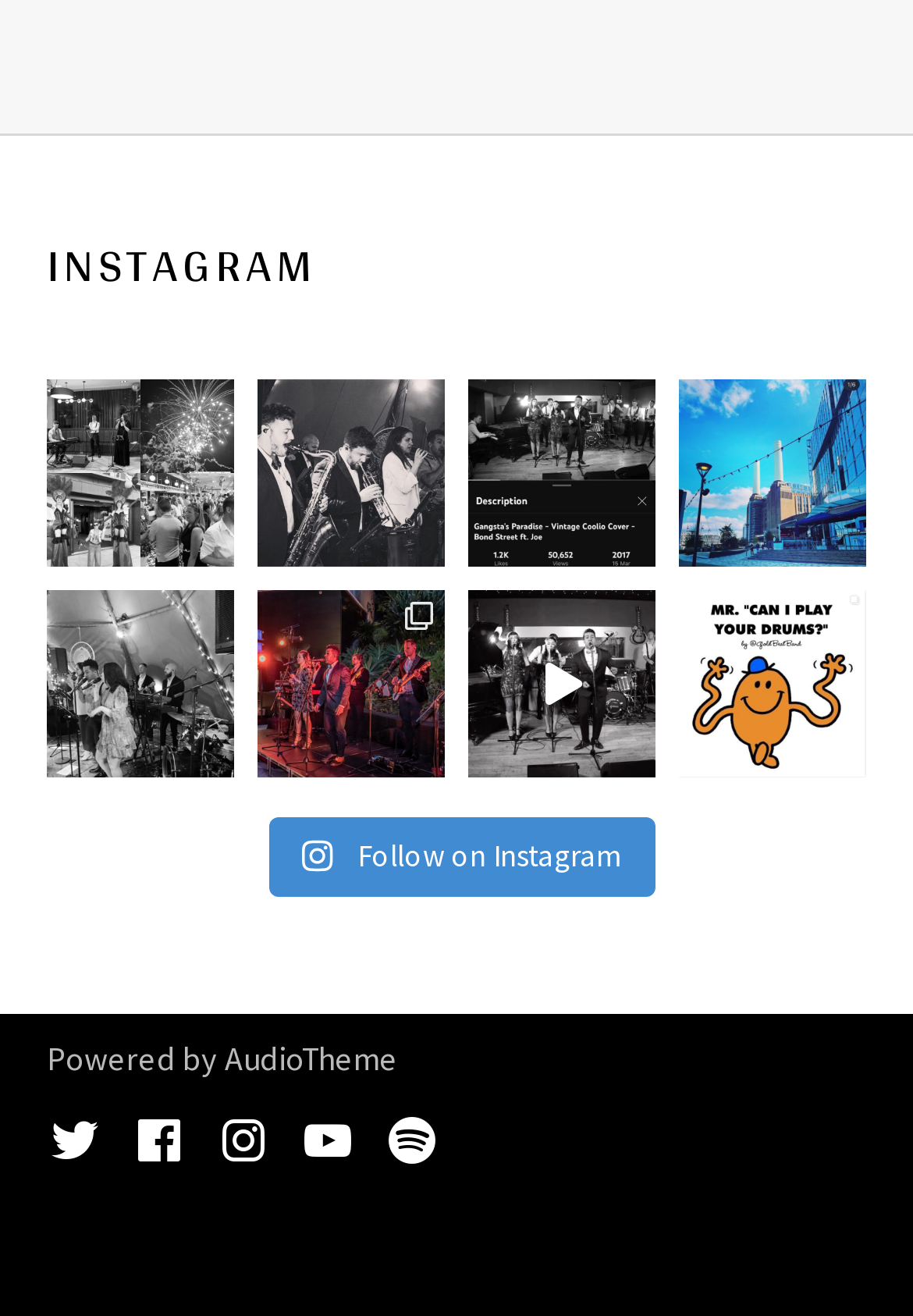How many social media links are there?
Refer to the image and give a detailed answer to the question.

The social media links can be found at the bottom of the webpage. There are five links: Twitter, Facebook, Instagram, YouTube, and Spotify. These links are represented by their respective icons and are children of the root element.